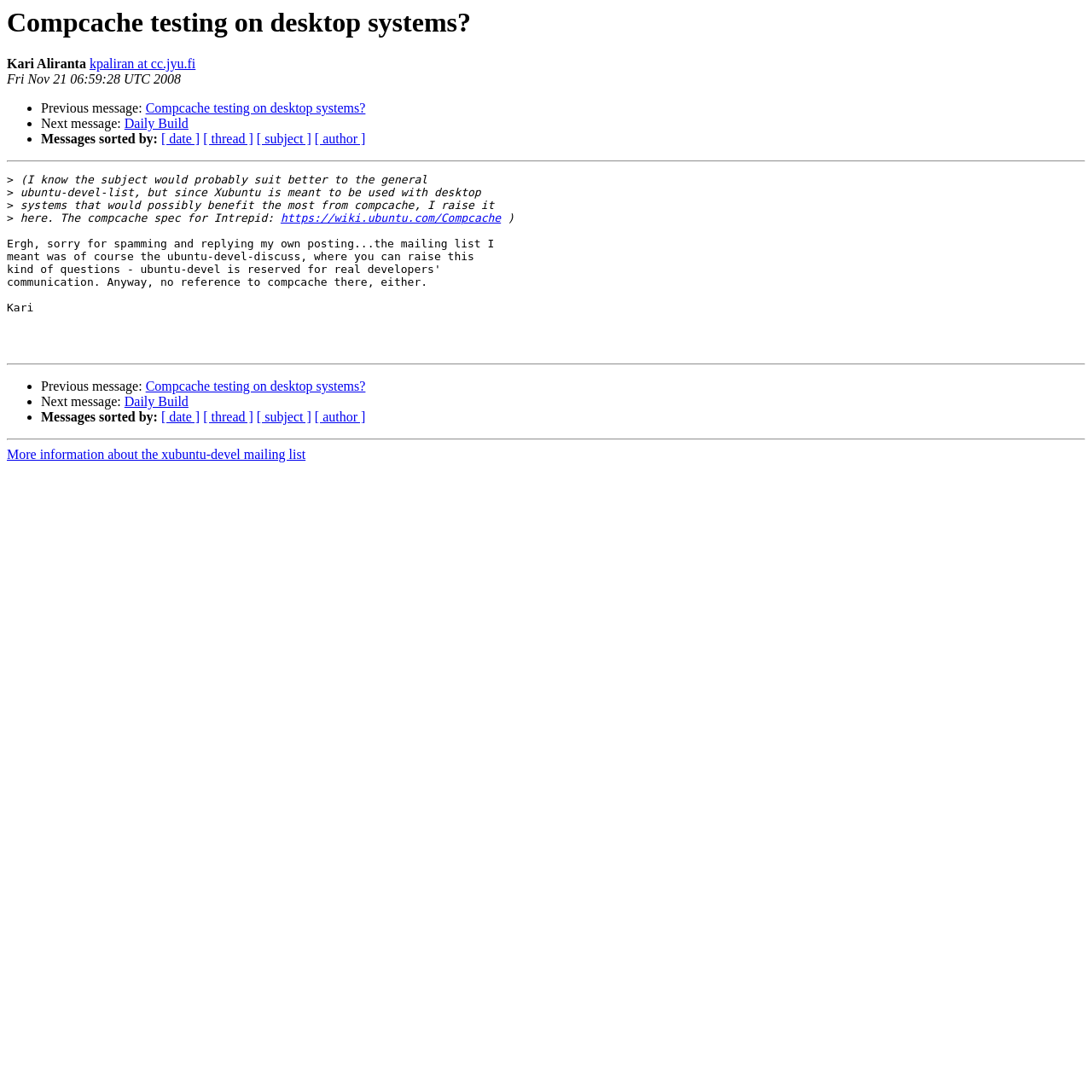Who is the author of this message?
Give a detailed response to the question by analyzing the screenshot.

The author of this message is Kari Aliranta, which is mentioned in the StaticText element with the text 'Kari Aliranta' at the top of the webpage.